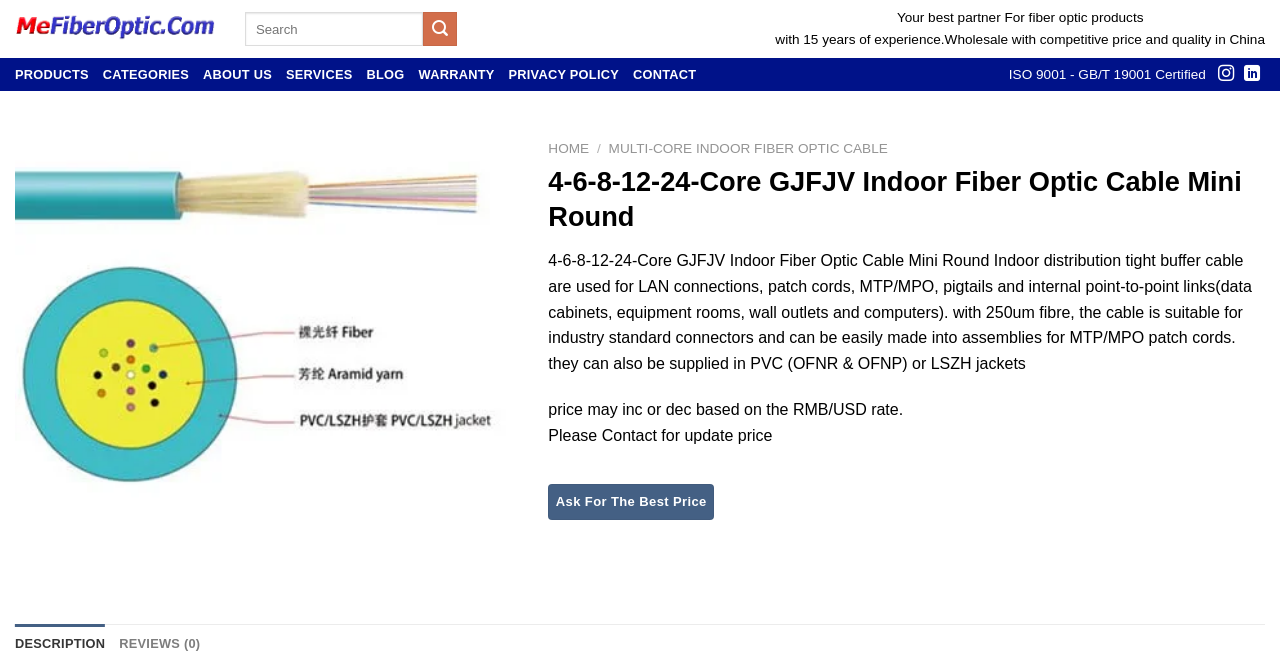What is the purpose of the cable?
Answer the question with a single word or phrase, referring to the image.

LAN connections and patch cords